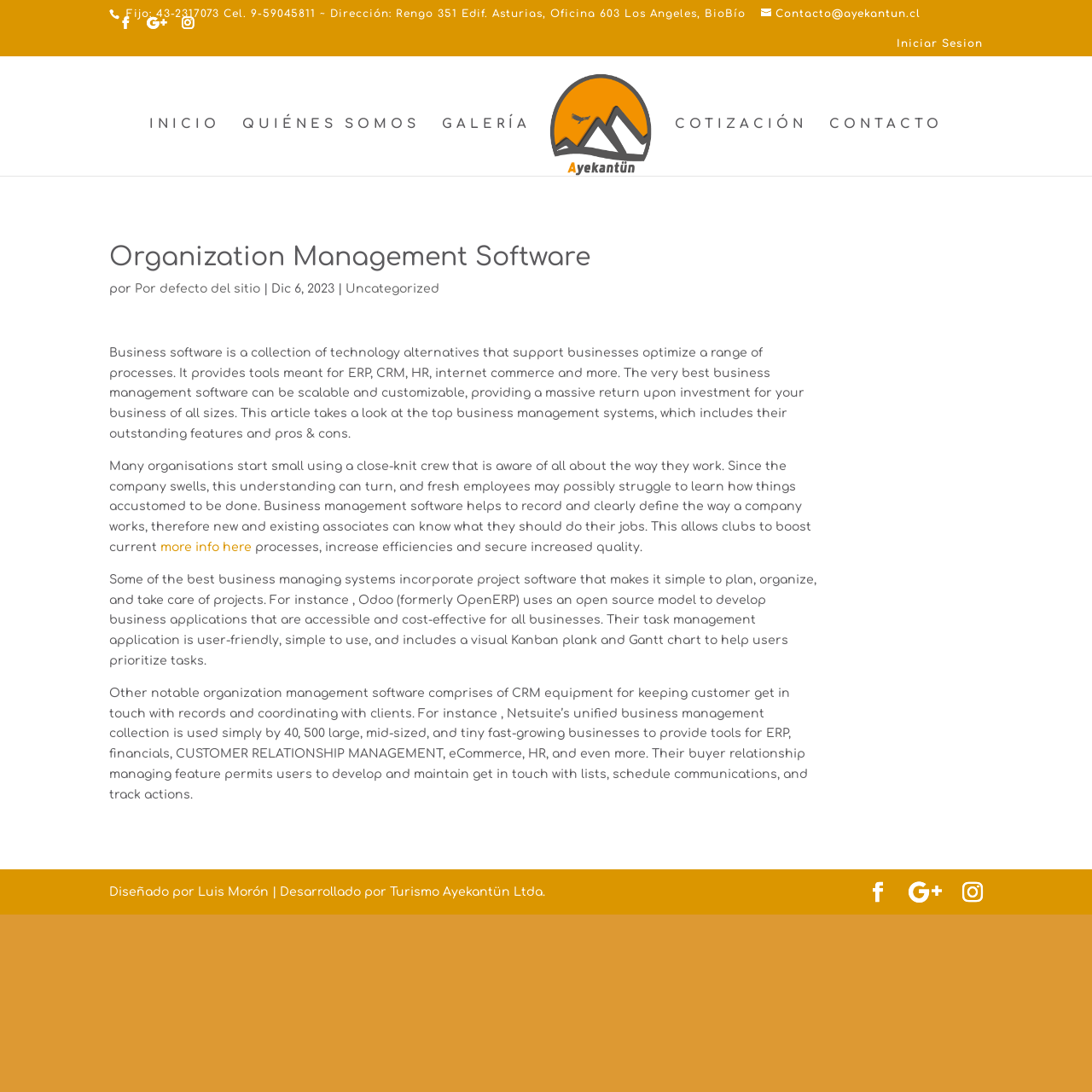Based on the provided description, "Quiénes Somos", find the bounding box of the corresponding UI element in the screenshot.

[0.222, 0.109, 0.384, 0.161]